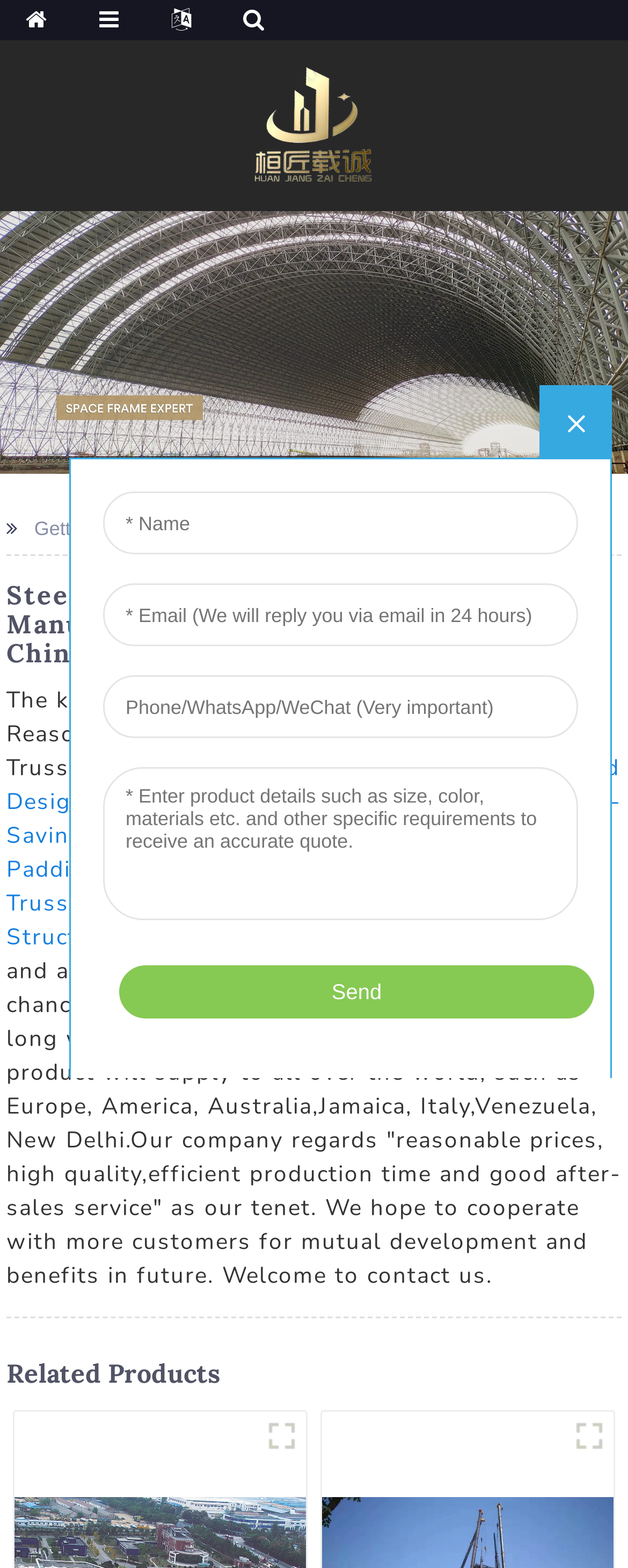Construct a thorough caption encompassing all aspects of the webpage.

The webpage is about a Chinese factory and manufacturer of steel truss airport hangar roof systems. At the top left corner, there is a logo link and an image of the logo. Below the logo, there is a link with a font awesome icon. On the top right corner, there is a link with the text "SPACE FRAME" accompanied by an image.

The main content of the webpage starts with a heading that reads "Steel Truss Airport Hangar Roof System - Manufacturers, Suppliers, Factory From China". Below the heading, there are two paragraphs of text that introduce the company's philosophy and mission. The first paragraph mentions the key to their success, which is "Good Product Quality, Reasonable Price and Efficient Service". The second paragraph welcomes visitors and expresses the company's hope to cooperate with customers.

Below the introductory paragraphs, there are several links to related products, including "Manufacture And Design Steel Structure Logistics Warehouse", "Energy-Saving Low-E Double Skin Glass Curtain Wall Padding For Gyms", "Commercial Steel Roof Trusses", and "High Quality Hot Dip Galvanized Steel Structure Of Airport Roofing". These links are arranged vertically, with a comma separating each link.

Further down the page, there is a heading that reads "Related Products", followed by two links to specific products: "National University of Defense Technology Steel Truss with PVDF membrane structure 12000 square meters" and "Steel structure truss tower".

On the right side of the page, there is an iframe that takes up a significant portion of the screen. At the bottom right corner, there is a generic element labeled "top".